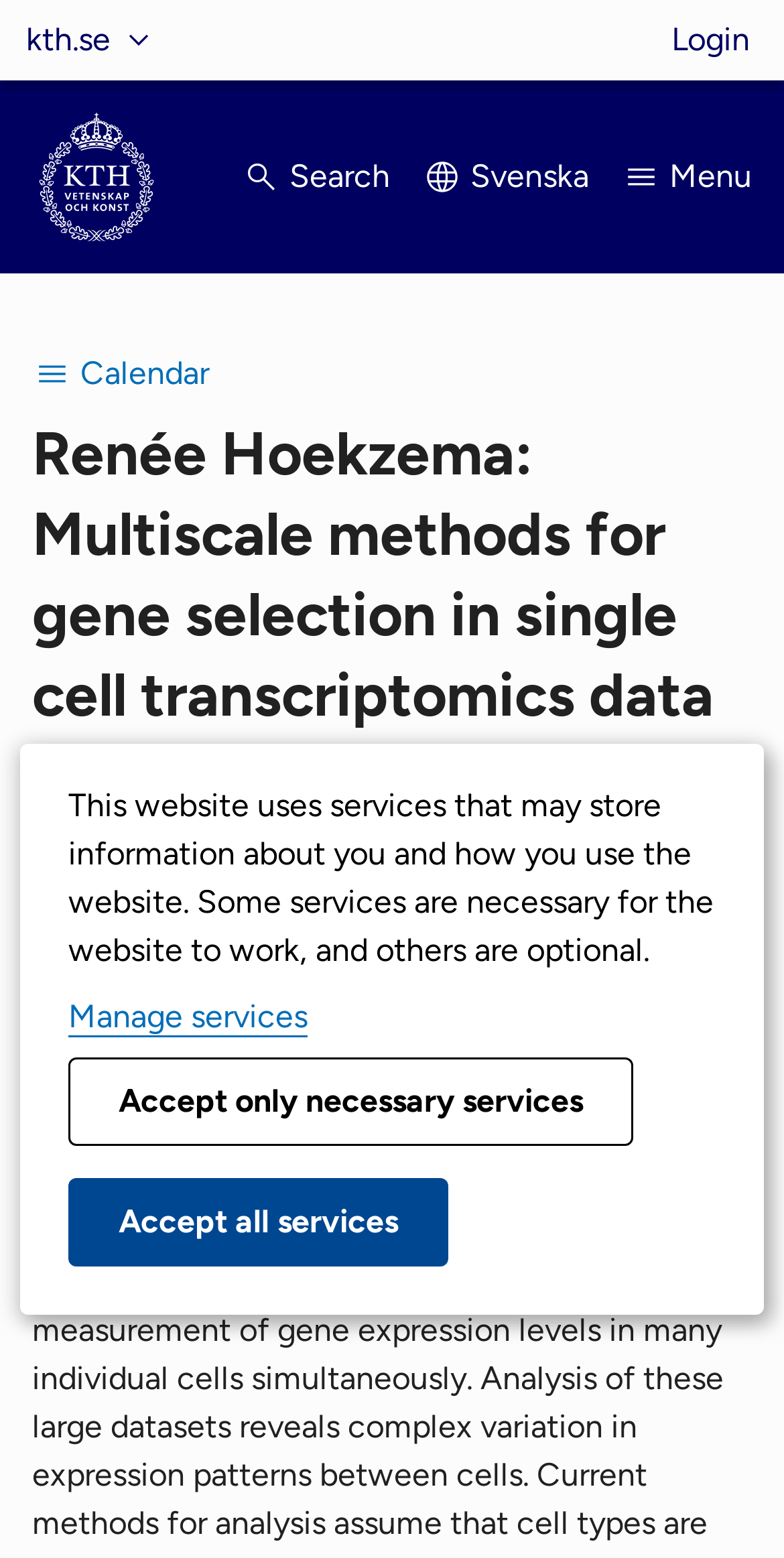Please provide the bounding box coordinate of the region that matches the element description: About Us. Coordinates should be in the format (top-left x, top-left y, bottom-right x, bottom-right y) and all values should be between 0 and 1.

None